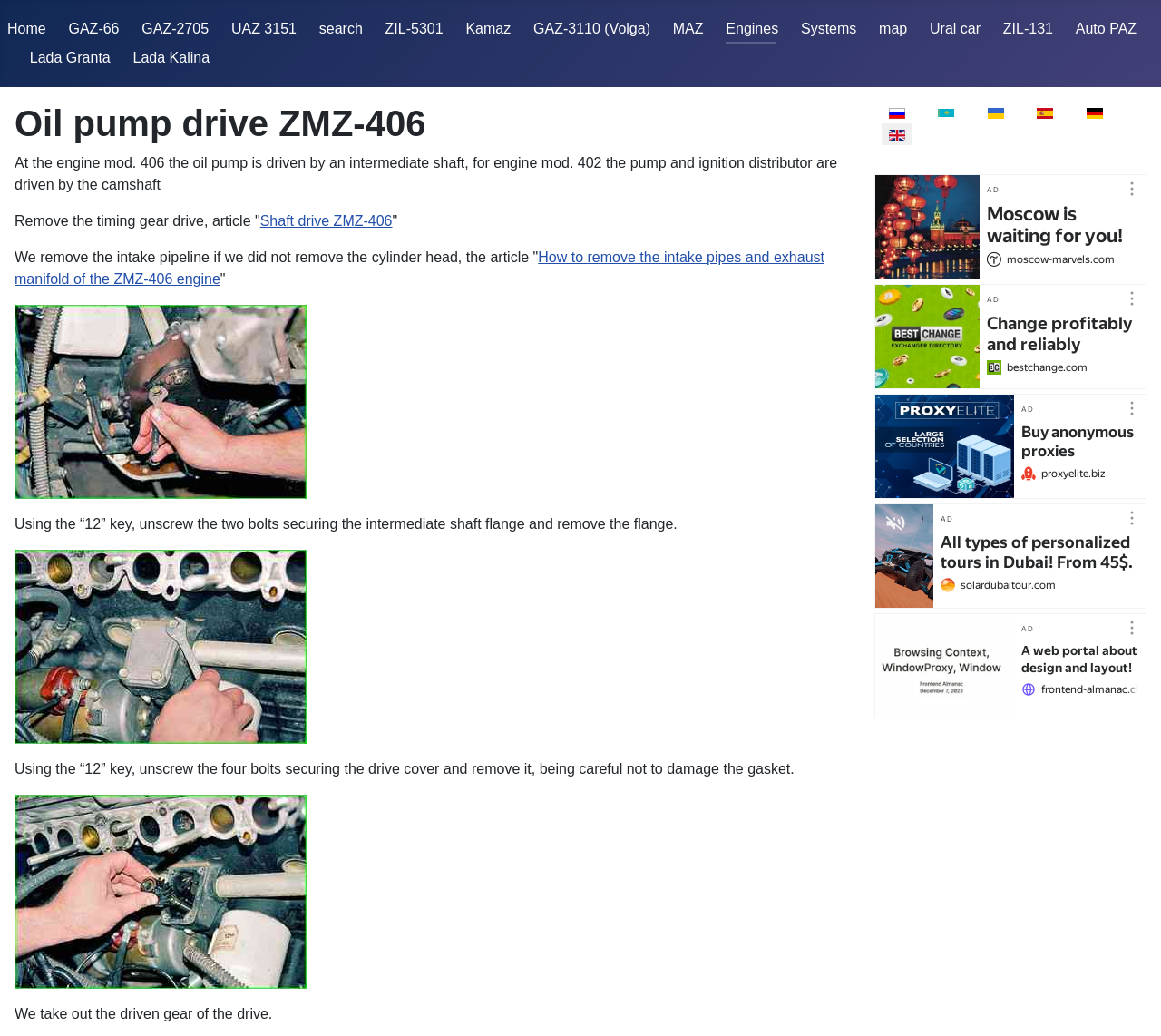How is the oil pump driven in engine mod. 406?
From the screenshot, supply a one-word or short-phrase answer.

By an intermediate shaft